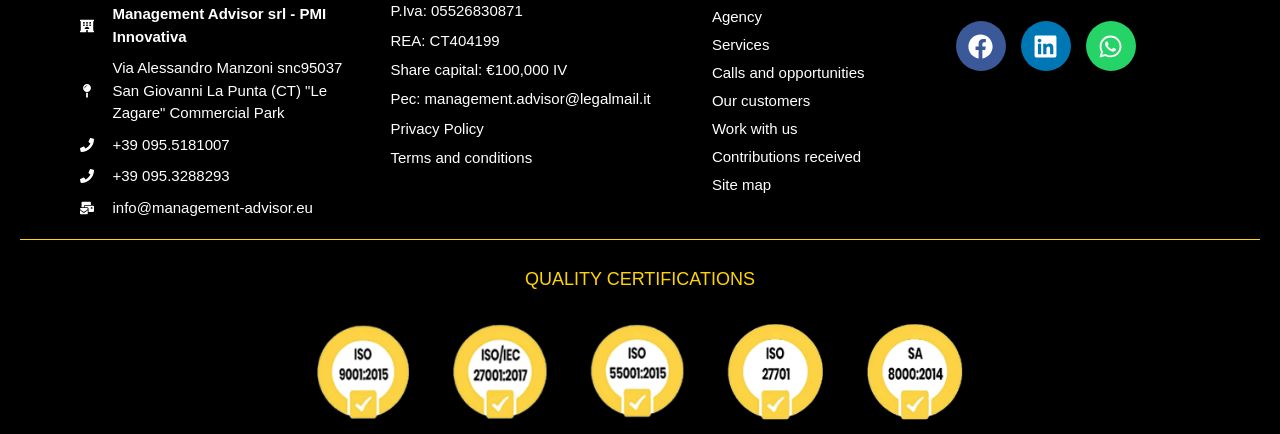Please reply to the following question using a single word or phrase: 
How many social media links are there?

3